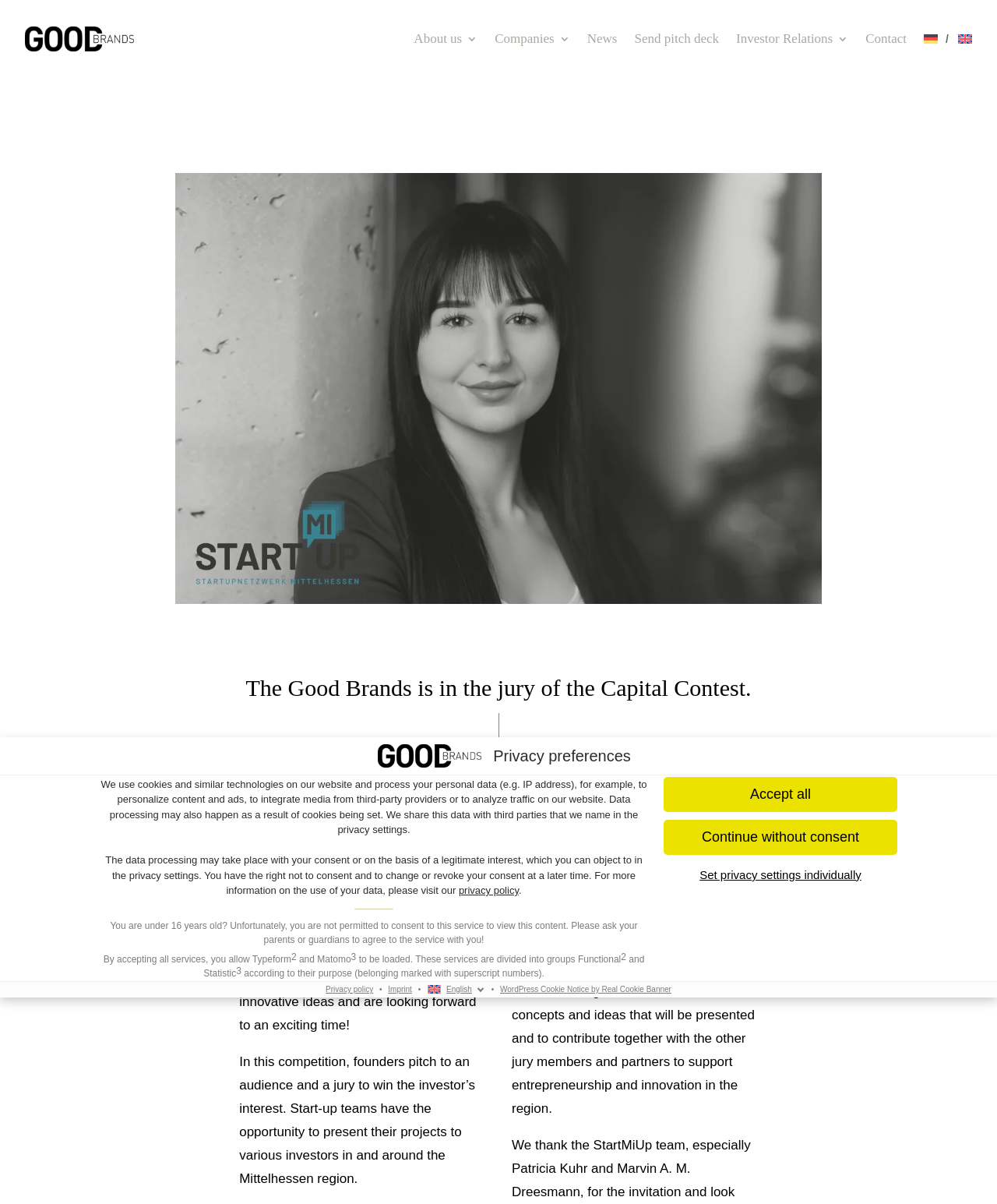What is the region where the StartMiUp startup network is located?
Answer the question with as much detail as possible.

The webpage mentions that the StartMiUp startup network is located in the Mittelhessen region, where the Capital Contest is taking place.